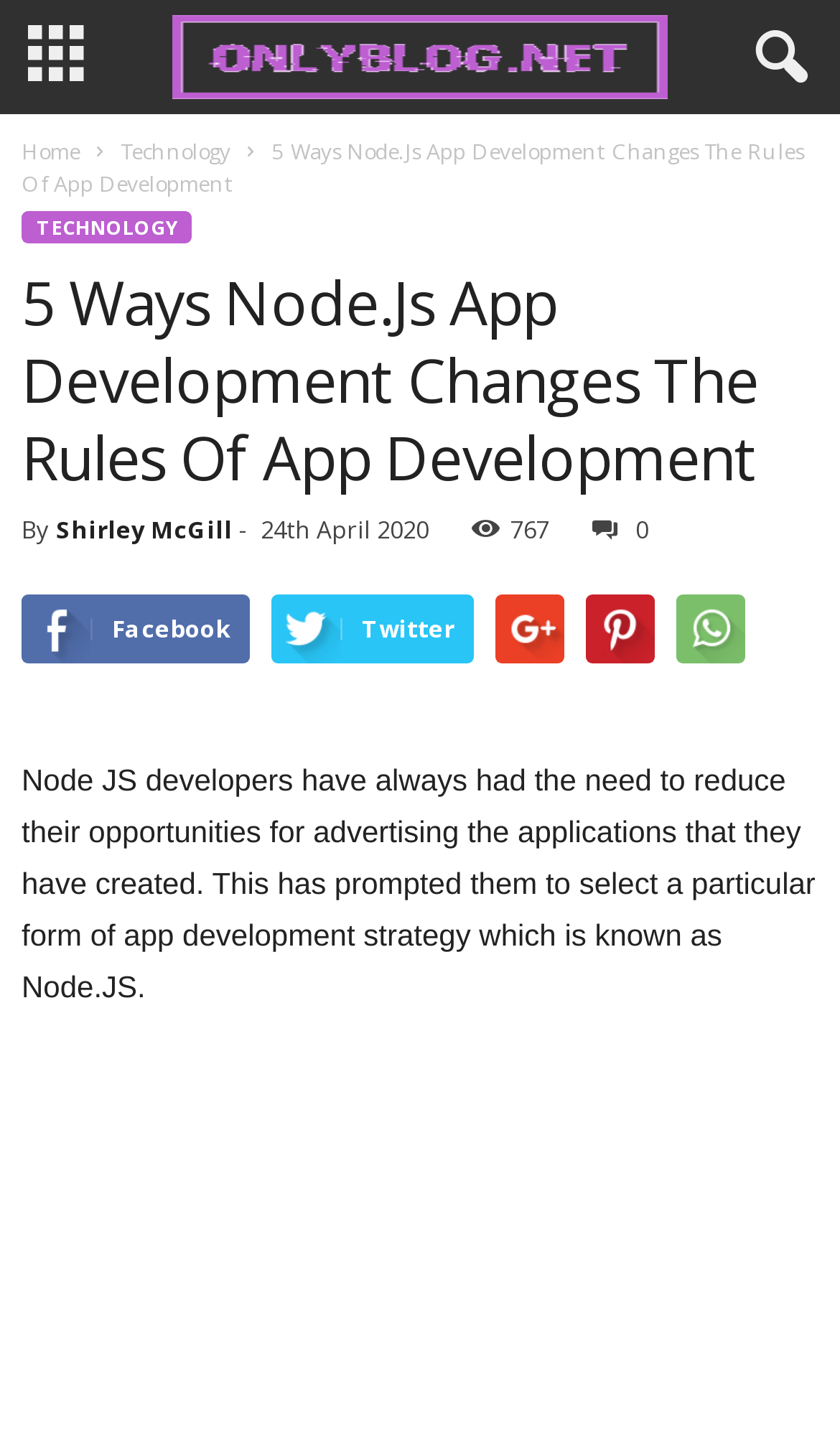Identify the bounding box coordinates of the section to be clicked to complete the task described by the following instruction: "Read the article by Shirley McGill". The coordinates should be four float numbers between 0 and 1, formatted as [left, top, right, bottom].

[0.067, 0.353, 0.277, 0.376]